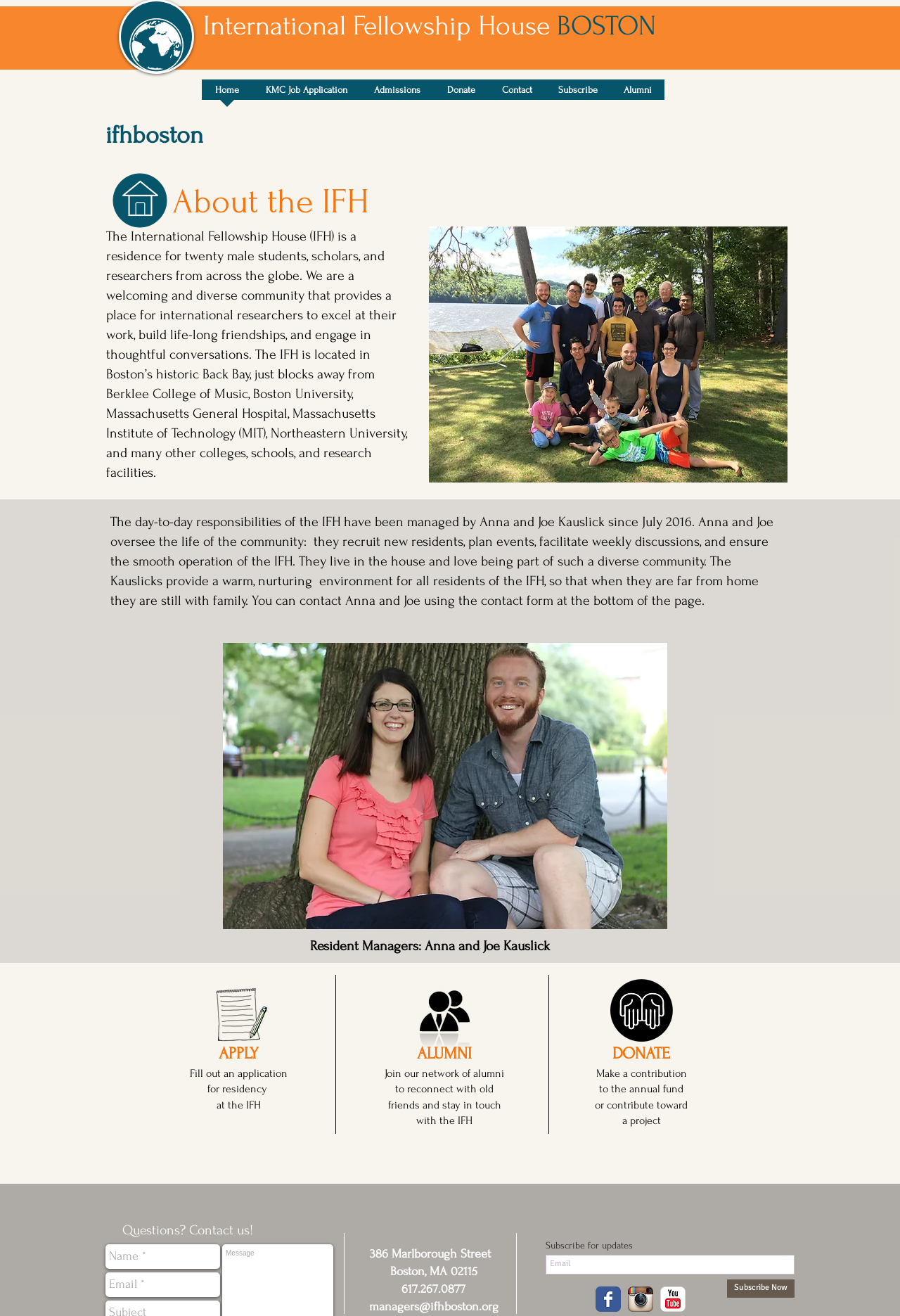Locate the bounding box coordinates of the clickable region necessary to complete the following instruction: "Click the Home link". Provide the coordinates in the format of four float numbers between 0 and 1, i.e., [left, top, right, bottom].

[0.224, 0.06, 0.28, 0.083]